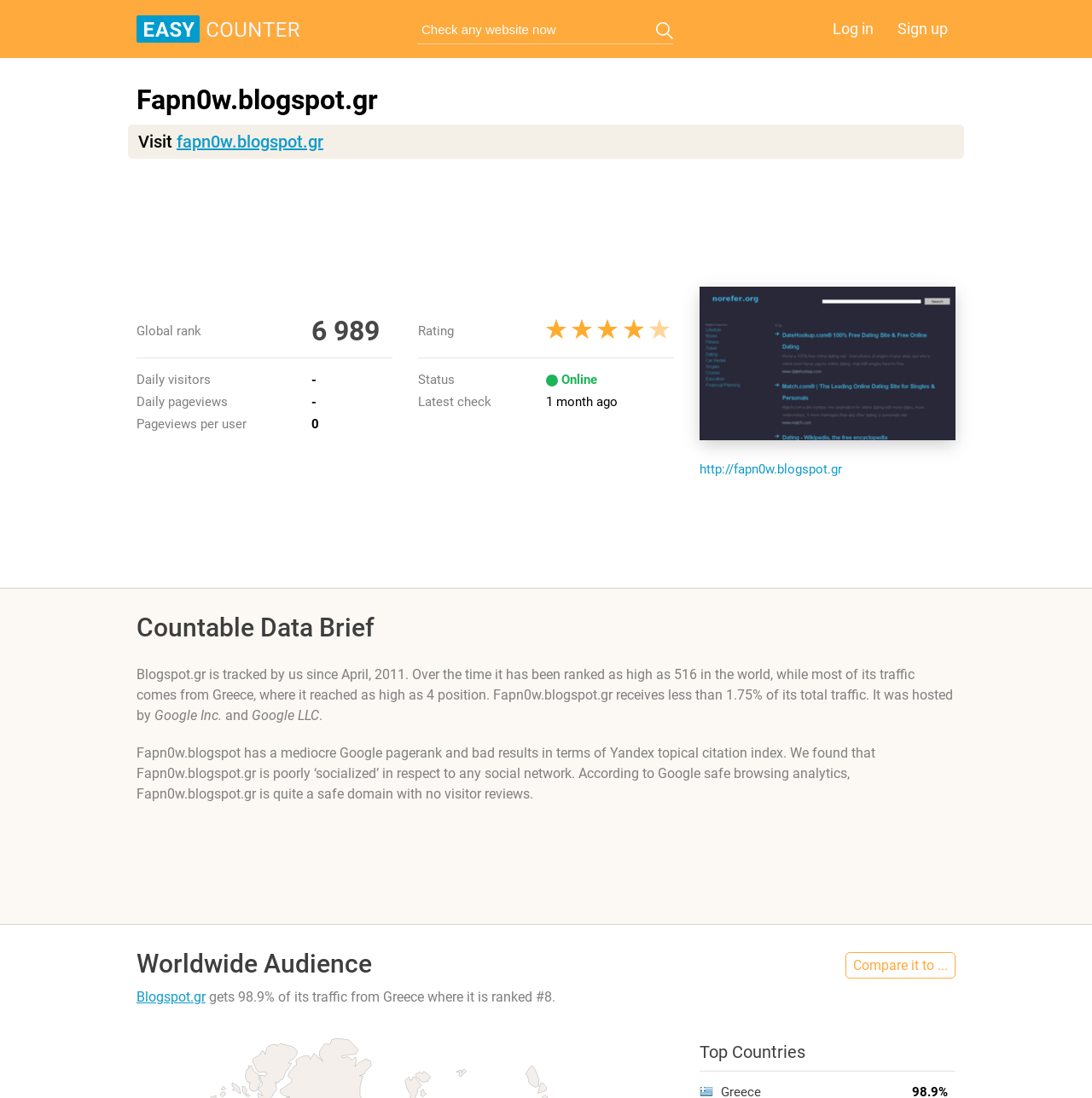Please determine the bounding box of the UI element that matches this description: aria-label="Advertisement" name="aswift_0" title="Advertisement". The coordinates should be given as (top-left x, top-left y, bottom-right x, bottom-right y), with all values between 0 and 1.

[0.125, 0.168, 0.875, 0.238]